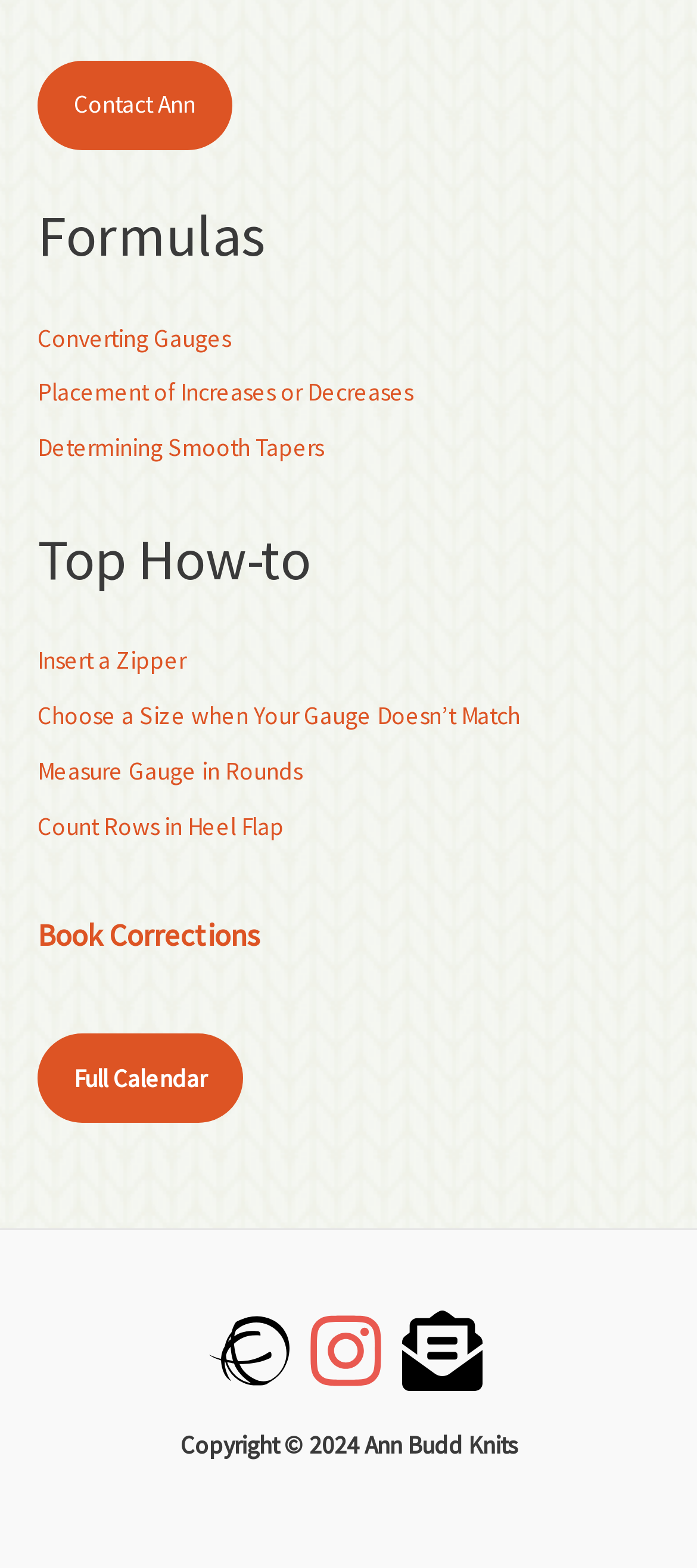Extract the bounding box coordinates for the UI element described by the text: "Measure Gauge in Rounds". The coordinates should be in the form of [left, top, right, bottom] with values between 0 and 1.

[0.054, 0.482, 0.433, 0.502]